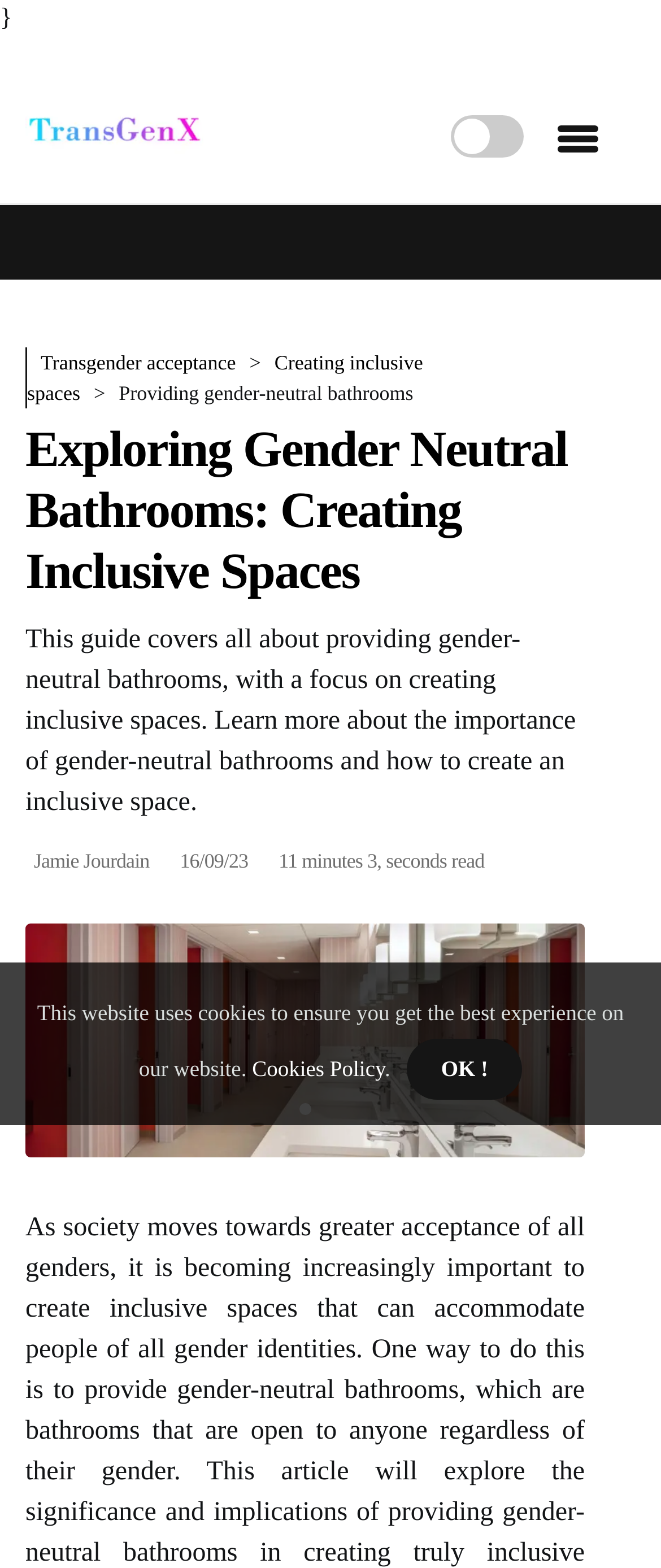Bounding box coordinates should be provided in the format (top-left x, top-left y, bottom-right x, bottom-right y) with all values between 0 and 1. Identify the bounding box for this UI element: Creating inclusive spaces

[0.041, 0.223, 0.64, 0.258]